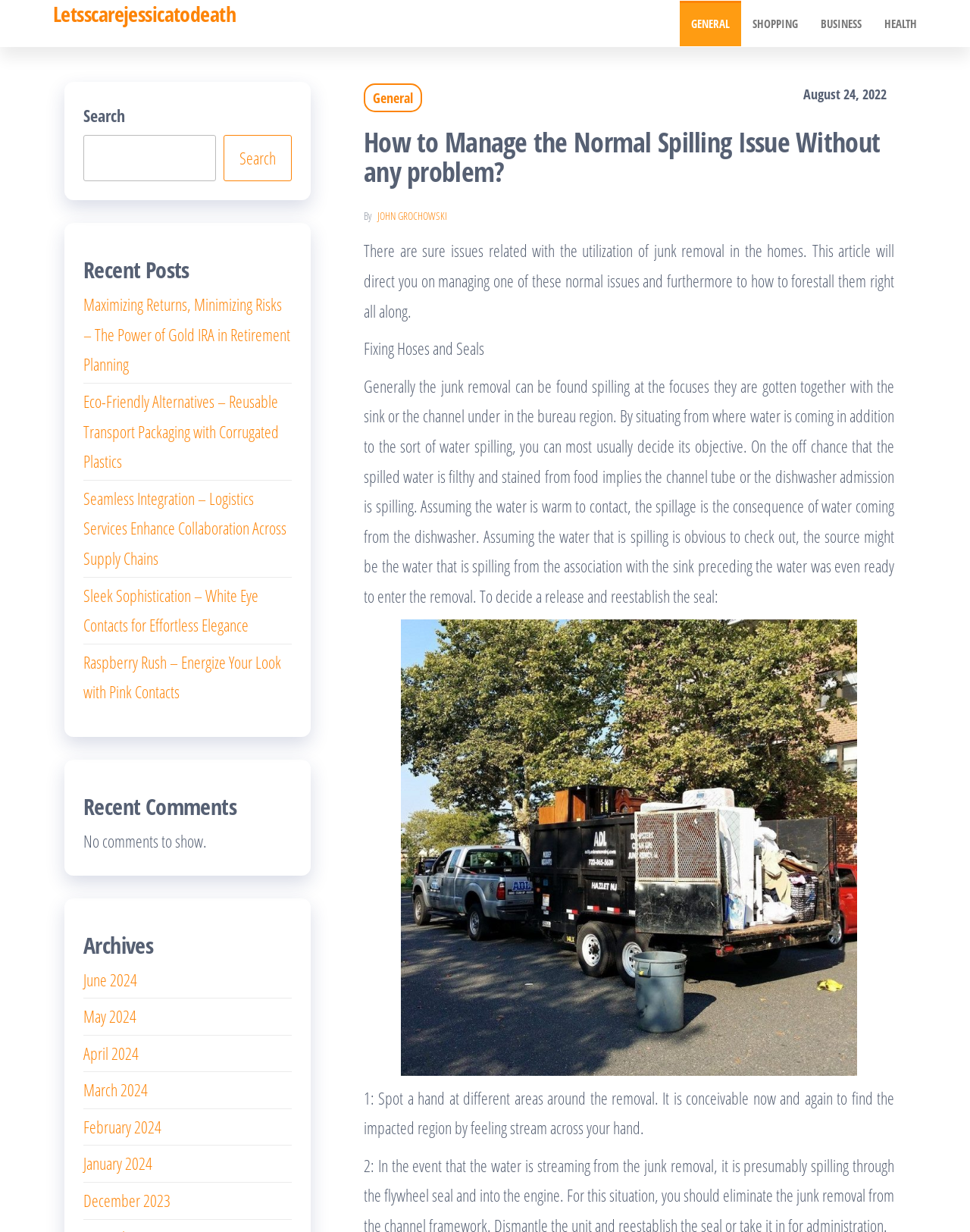Specify the bounding box coordinates for the region that must be clicked to perform the given instruction: "Read the article by JOHN GROCHOWSKI".

[0.389, 0.169, 0.461, 0.181]